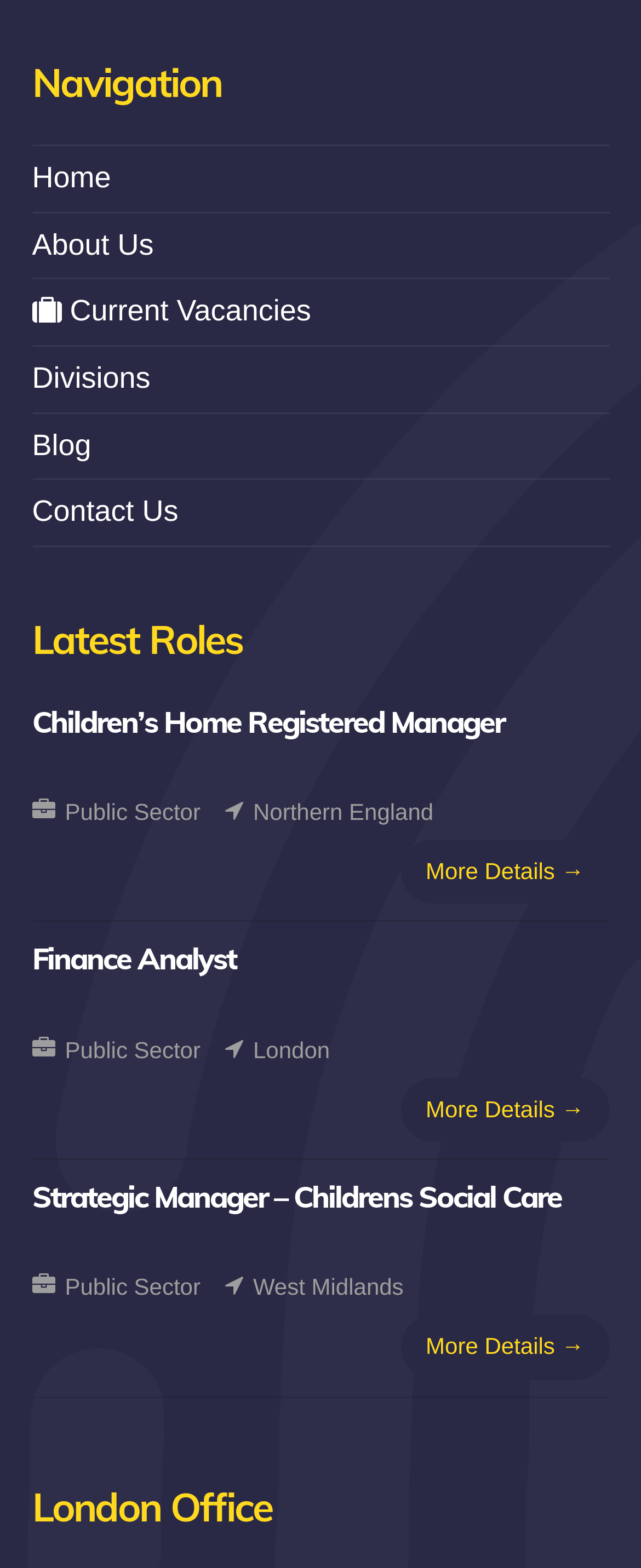How many job roles are listed on this page?
Using the image as a reference, answer with just one word or a short phrase.

3